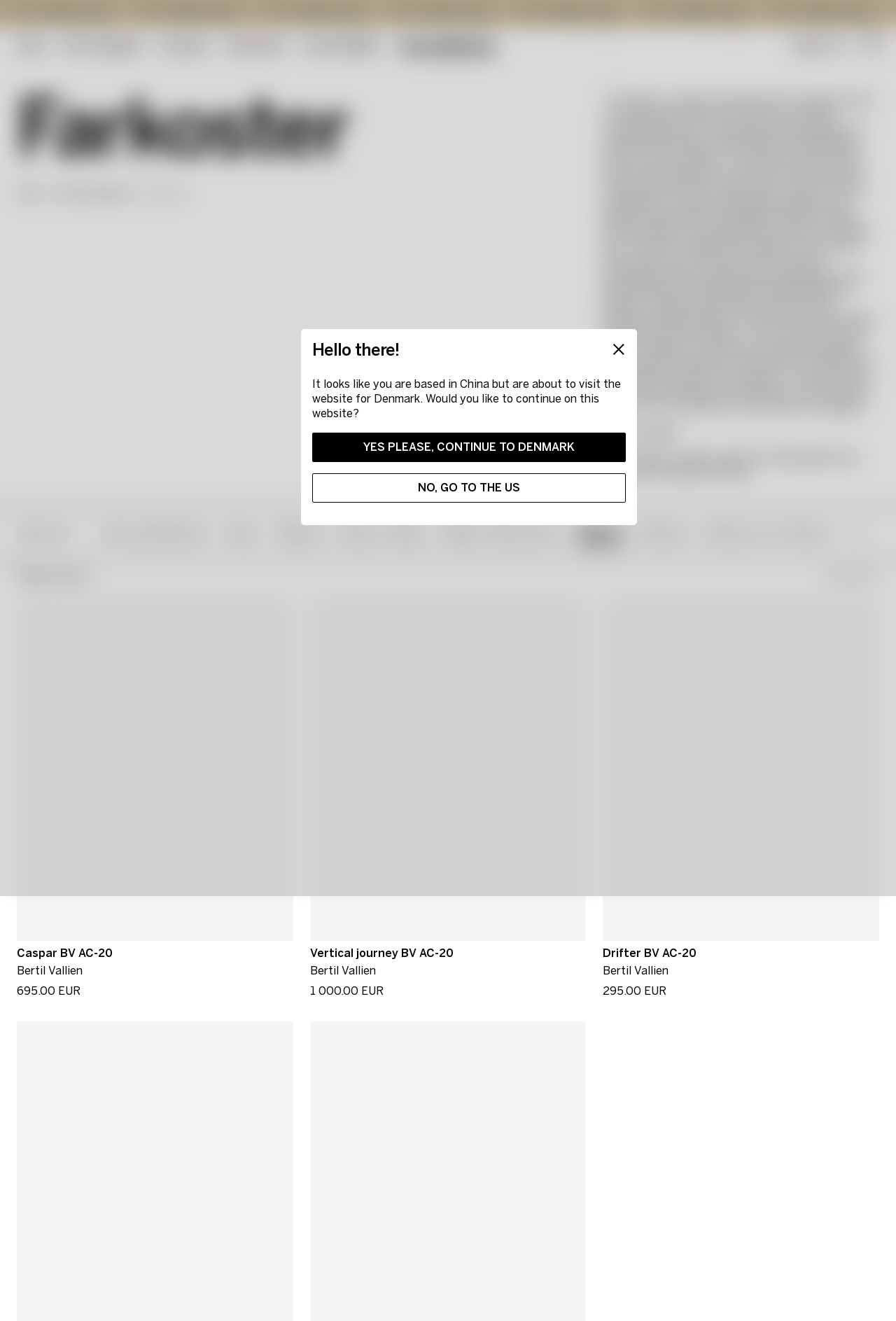Please specify the bounding box coordinates of the clickable region necessary for completing the following instruction: "Click on the 'Shop' link". The coordinates must consist of four float numbers between 0 and 1, i.e., [left, top, right, bottom].

[0.019, 0.028, 0.051, 0.042]